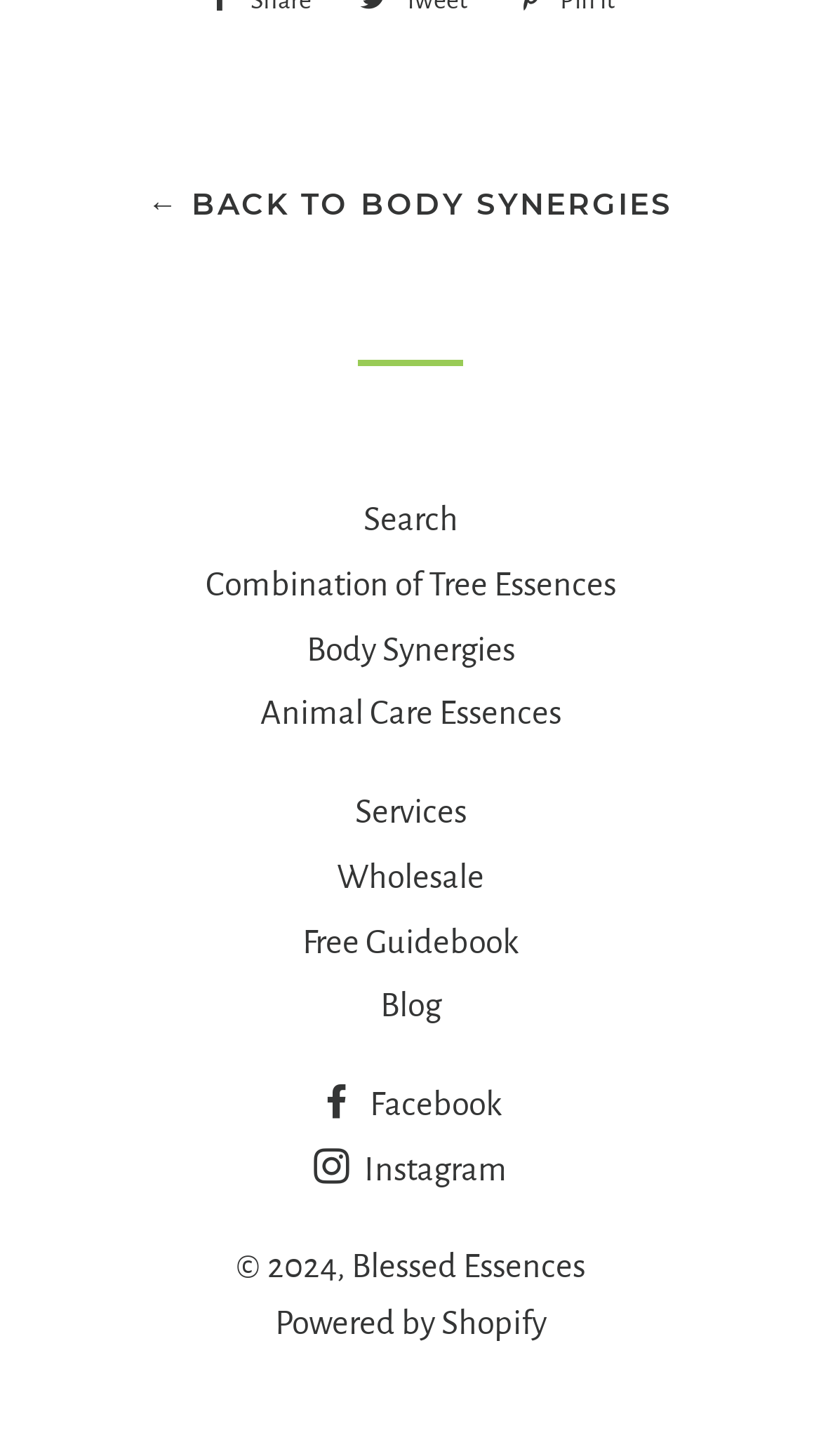Based on the element description: "← Back to Body Synergies", identify the bounding box coordinates for this UI element. The coordinates must be four float numbers between 0 and 1, listed as [left, top, right, bottom].

[0.18, 0.128, 0.82, 0.154]